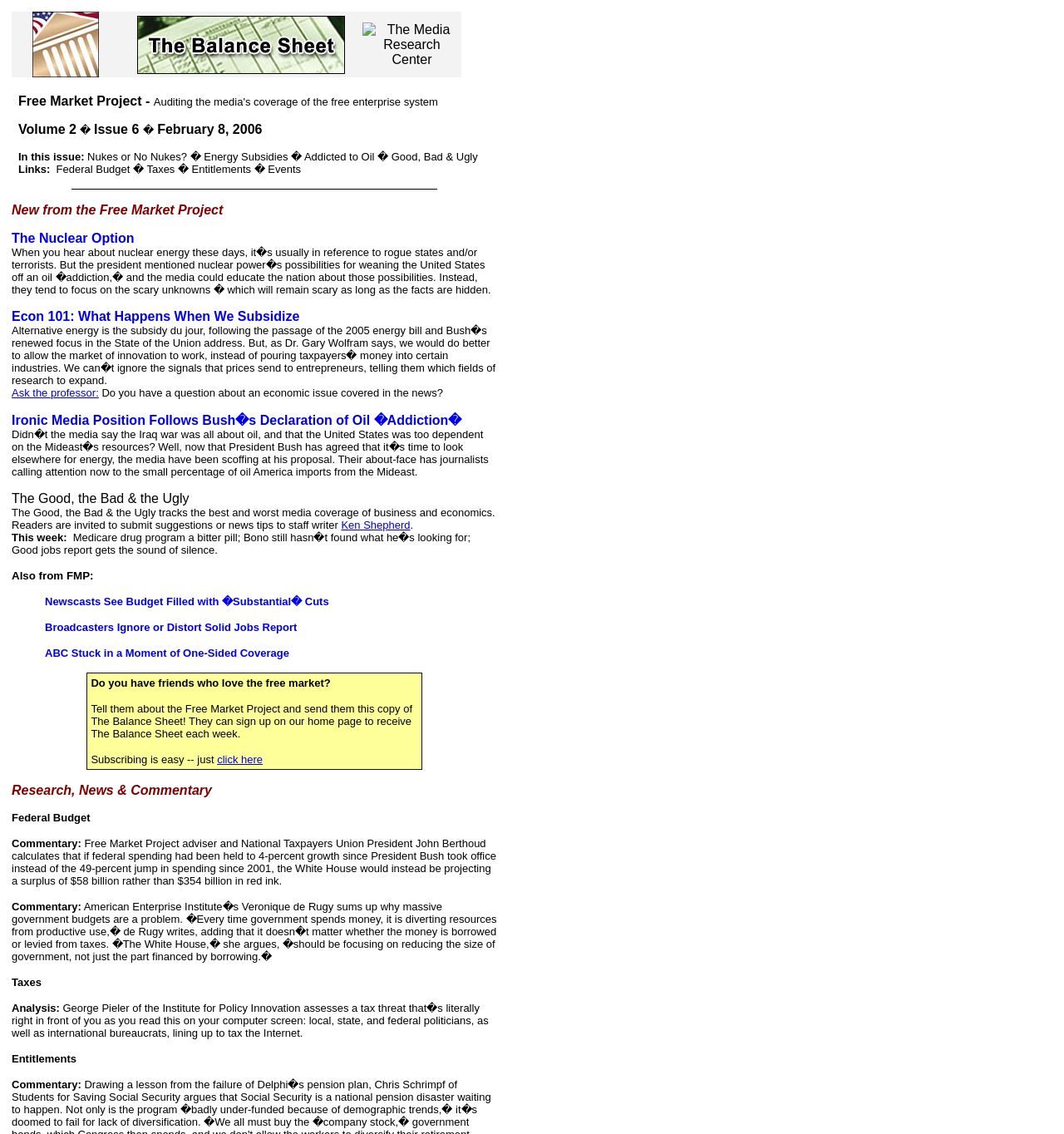Please find the bounding box for the following UI element description. Provide the coordinates in (top-left x, top-left y, bottom-right x, bottom-right y) format, with values between 0 and 1: Ask the professor:

[0.011, 0.341, 0.093, 0.352]